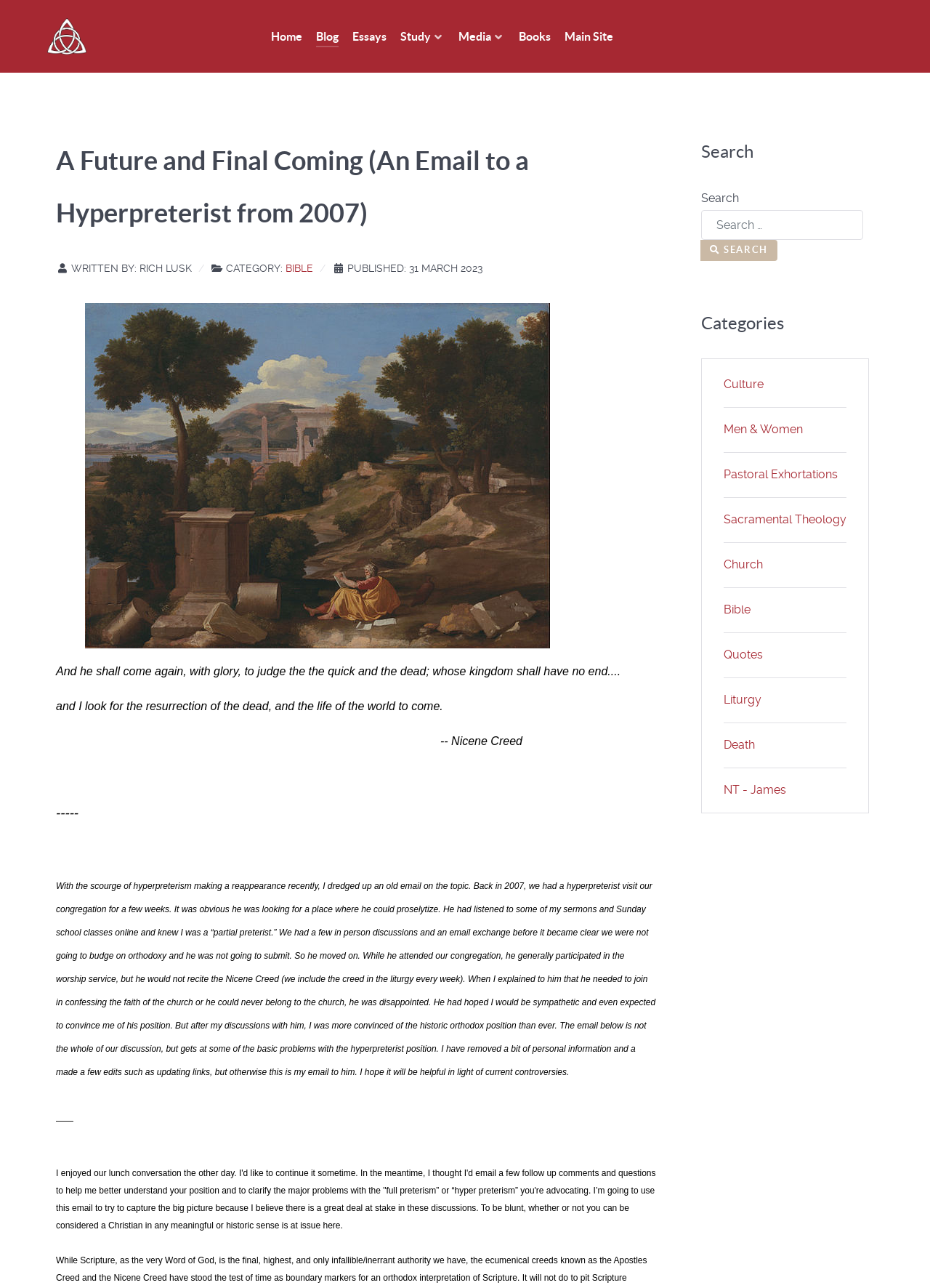Find and specify the bounding box coordinates that correspond to the clickable region for the instruction: "Click the 'Home' link".

[0.291, 0.021, 0.325, 0.038]